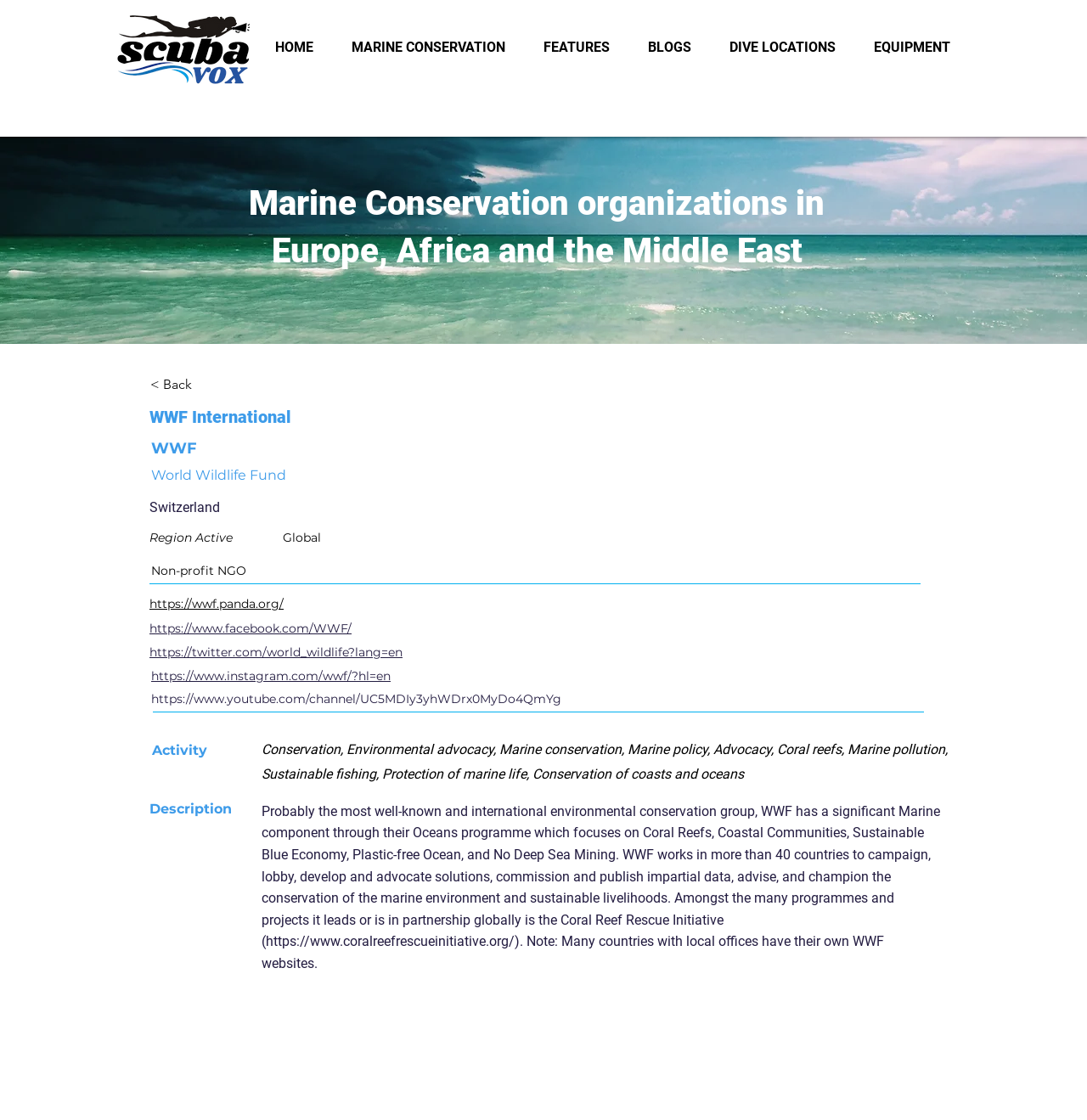Illustrate the webpage thoroughly, mentioning all important details.

The webpage is about Marine Conservation in Europe, Africa, and the Middle East, specifically focusing on the World Wildlife Fund (WWF) International. 

At the top left corner, there is a Scubavox logo image. Next to it, a navigation menu with links to HOME, MARINE CONSERVATION, FEATURES, BLOGS, DIVE LOCATIONS, and EQUIPMENT is situated. 

Below the navigation menu, a large image of Stormy Skies occupies the full width of the page. 

On top of the image, there are several headings and links. A heading "Marine Conservation organizations in Europe, Africa and the Middle East" is centered, followed by a "< Back" link to the left. To the right, there are headings "WWF International", "WWF", and "World Wildlife Fund" with the organization's location "Switzerland" mentioned. 

Further down, there are headings "Region Active" and "Global" side by side, with "Non-profit NGO" mentioned below. A URL "https://wwf.panda.org/" is provided, along with links to the organization's social media profiles on Facebook, Twitter, Instagram, and YouTube. 

The main content of the page is divided into sections. The first section has a heading "Activity" and the second section has a heading "Description". The description section provides detailed information about WWF's marine conservation efforts, including their Oceans programme, Coral Reef Rescue Initiative, and other projects. There is also a note mentioning that many countries with local WWF offices have their own websites. 

At the bottom of the page, there is a large image of diving at Raja Ampat on a reef with yellow fish by Benny Frick, which occupies the full width of the page.